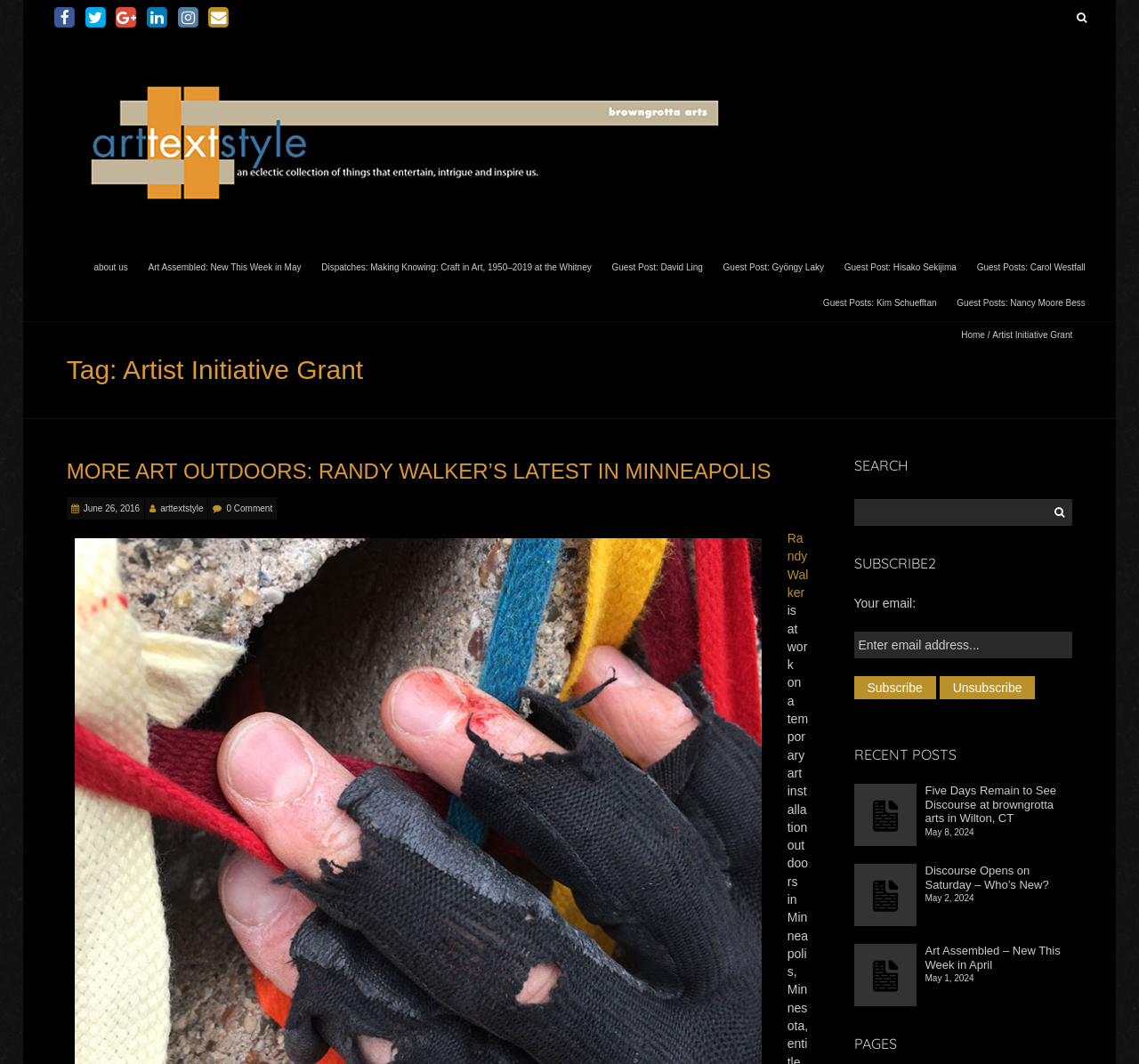Locate the bounding box coordinates of the element that needs to be clicked to carry out the instruction: "Search for archives". The coordinates should be given as four float numbers ranging from 0 to 1, i.e., [left, top, right, bottom].

[0.73, 0.004, 0.961, 0.029]